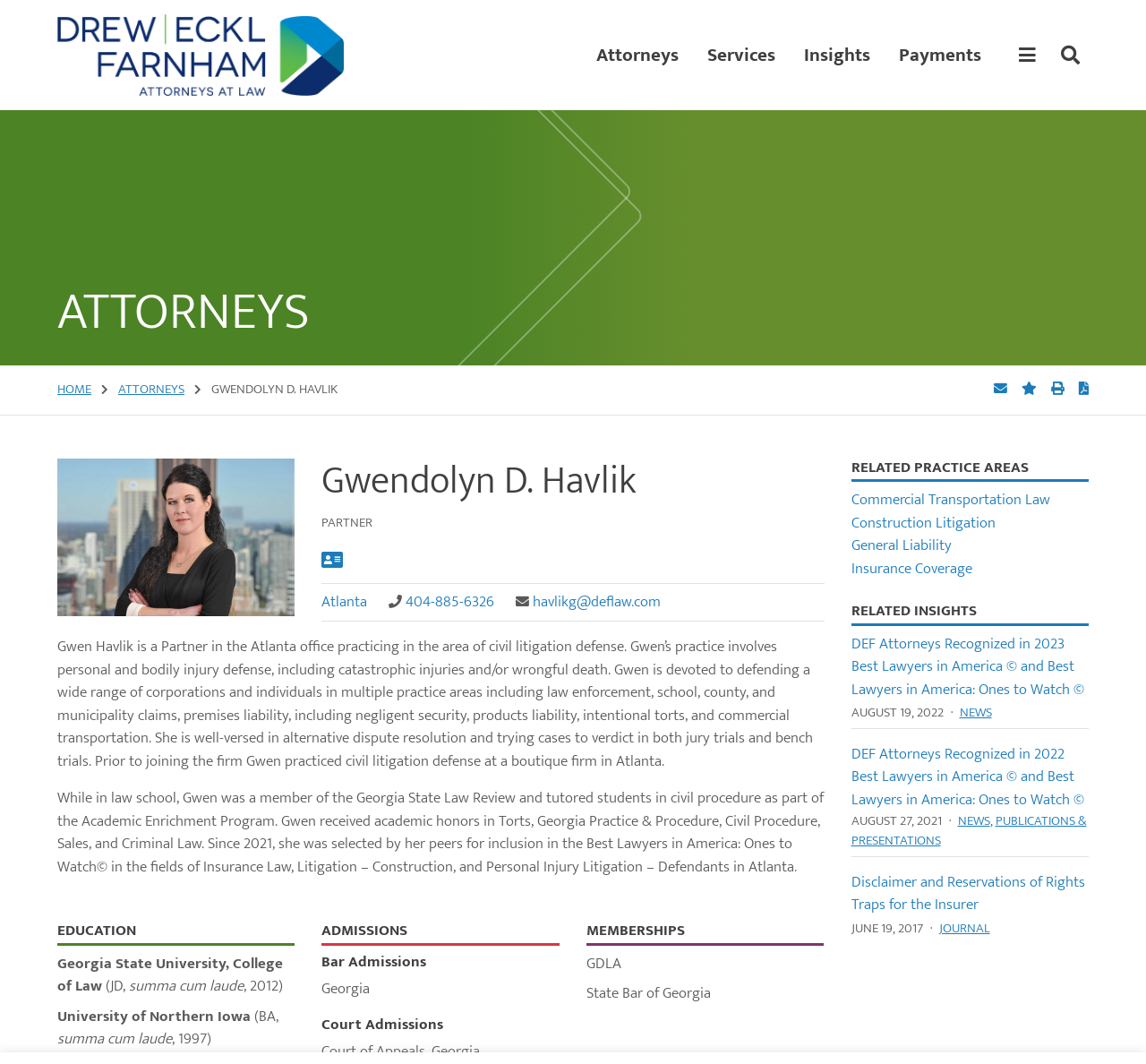Describe the entire webpage, focusing on both content and design.

This webpage is about Gwendolyn D. Havlik, a Partner at Drew Eckl & Farnham, LLP, practicing in the area of civil litigation defense. At the top of the page, there is a navigation menu with links to "Attorneys", "Services", "Insights", and "Payments". Below the navigation menu, there is a banner with the firm's logo and a button to open global navigation and search.

The main content of the page is divided into two sections. On the left side, there is a section with a heading "ATTORNEYS" and a subheading "Gwendolyn D. Havlik". Below the subheading, there is a figure with an image of Gwendolyn D. Havlik and a caption "Main image for Gwendolyn D. Havlik". Next to the figure, there is a section with the attorney's name, title, and contact information.

On the right side, there is a section with a heading "Gwendolyn D. Havlik" and a subheading "PARTNER". Below the subheading, there is a paragraph describing the attorney's practice areas and experience. Below the paragraph, there are two sections: "Education, Admissions, and Memberships" and "Related Practice Areas" and "Related Insights". The "Education, Admissions, and Memberships" section lists the attorney's educational background, bar admissions, and memberships. The "Related Practice Areas" section lists links to related practice areas, such as Commercial Transportation Law and Construction Litigation. The "Related Insights" section lists links to related news articles and publications.

At the bottom of the page, there is a sidebar with links to "Primary Sidebar" and "Open Accordion for Related Practice Areas" and "Open Accordion for Related Insights".